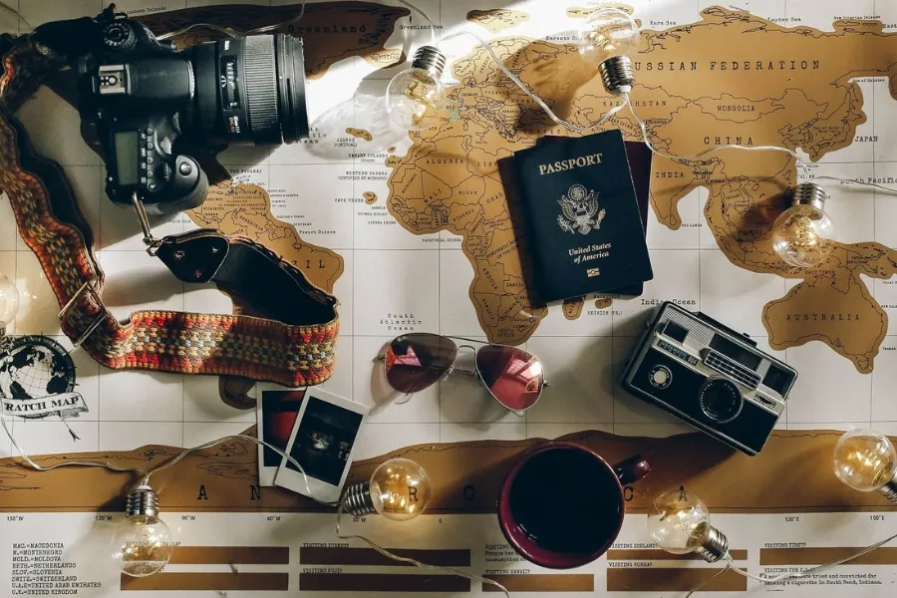Provide a comprehensive description of the image.

The image features an inspiring travel arrangement ideal for safari enthusiasts preparing for a trip to the Serengeti. A stylish camera, essential for capturing memorable moments, sits prominently against a backdrop of a detailed world map, emphasizing the spirit of adventure. A passport marked "United States of America" signifies readiness for international travel, hinting at exciting excursions ahead. Beside the passport, a set of vintage photographs evokes nostalgia, while trendy sunglasses lay ready for sunny adventures. A red coffee mug, perhaps filled with a warm beverage, adds a cozy touch to the scene, complemented by softly glowing fairy lights that create a welcoming ambiance. This setup beautifully encapsulates the excitement and preparation that comes with embarking on a safari experience in Tanzania, making it a perfect visual for anyone contemplating their own travel plans.